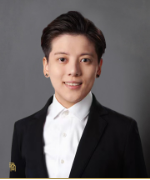Is the hairstyle neat?
Please ensure your answer is as detailed and informative as possible.

The caption describes the person's hairstyle as 'neat', which implies that it is well-groomed and tidy.